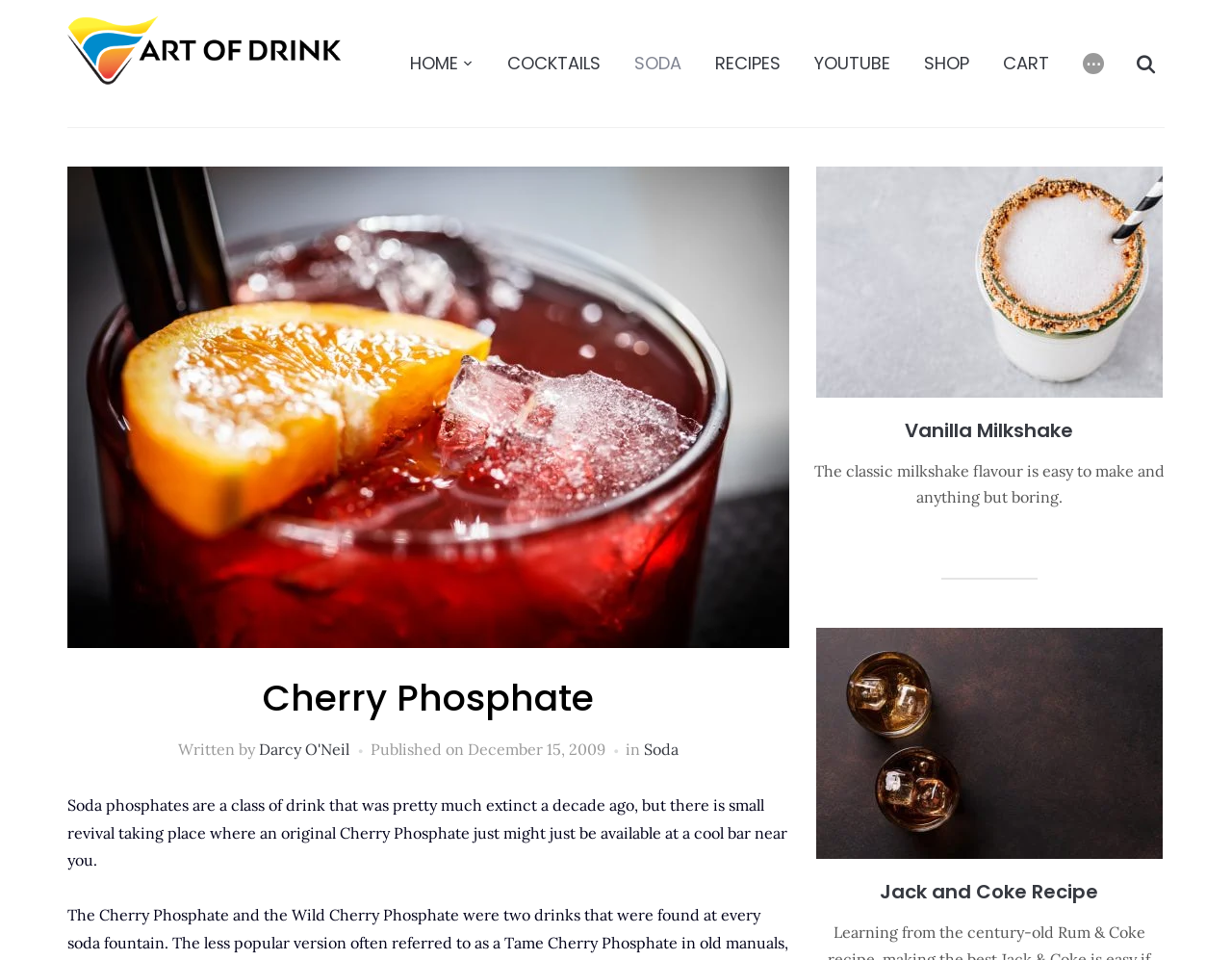Using the information in the image, could you please answer the following question in detail:
How many images are on the webpage?

There are four images on the webpage: 'Art of Drink', 'How to make a Wild Cherry Phosphate Soda', 'Vanilla Milkshake Recipe', and 'The recipe for a Jack Daniels whiskey and coke'.